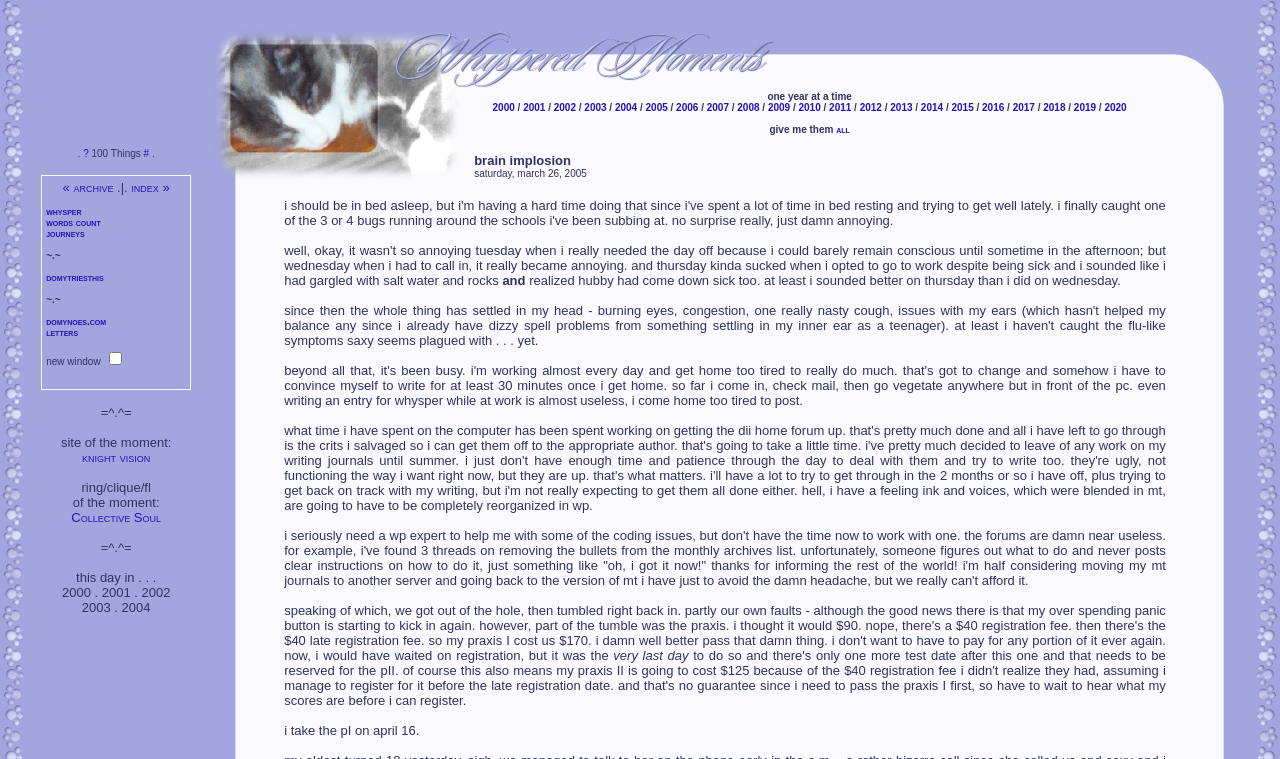Can you identify the bounding box coordinates of the clickable region needed to carry out this instruction: 'Click on the 'Neurocentre Magendie' link'? The coordinates should be four float numbers within the range of 0 to 1, stated as [left, top, right, bottom].

None